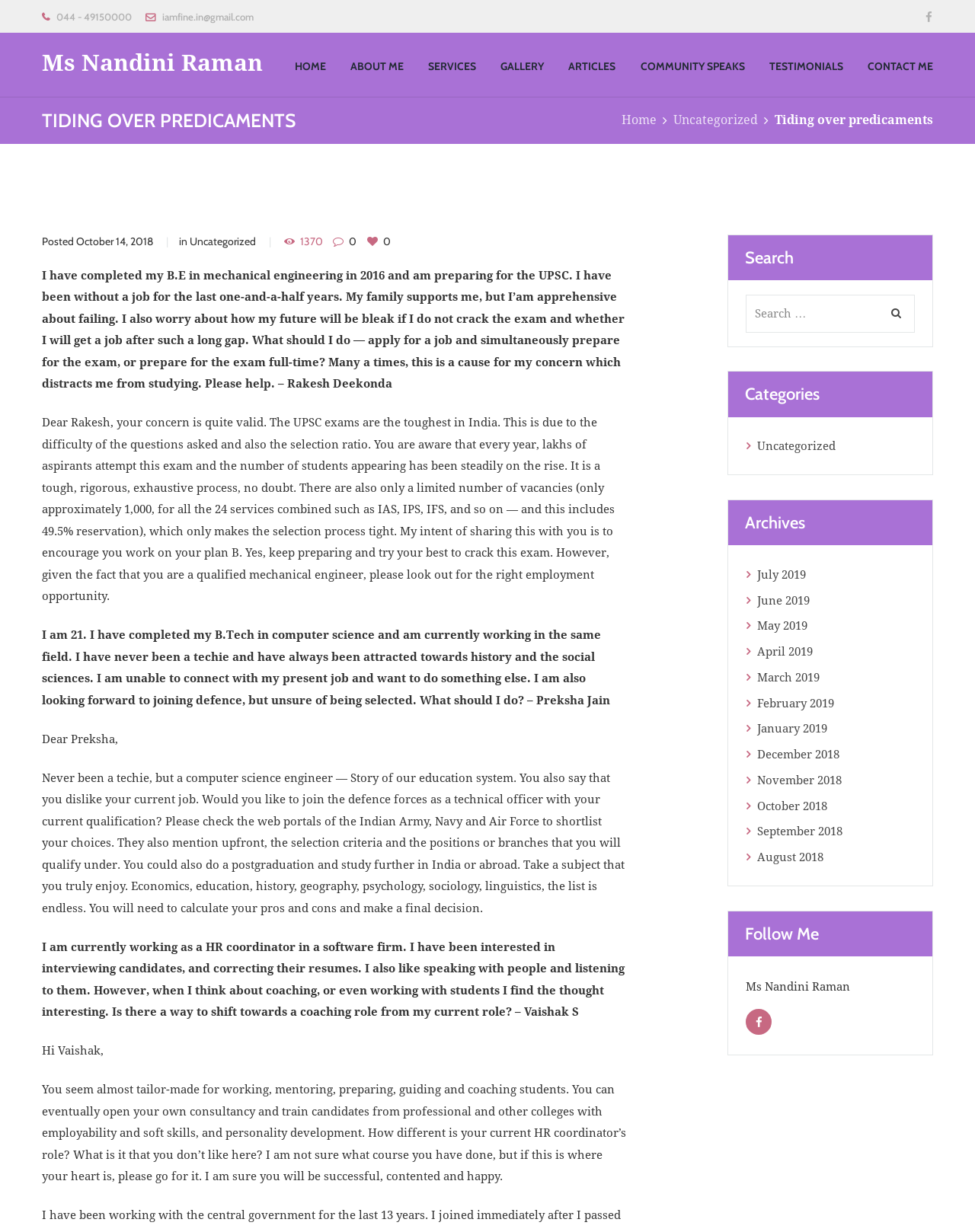How many links are there in the 'Archives' section?
Please provide a single word or phrase answer based on the image.

12